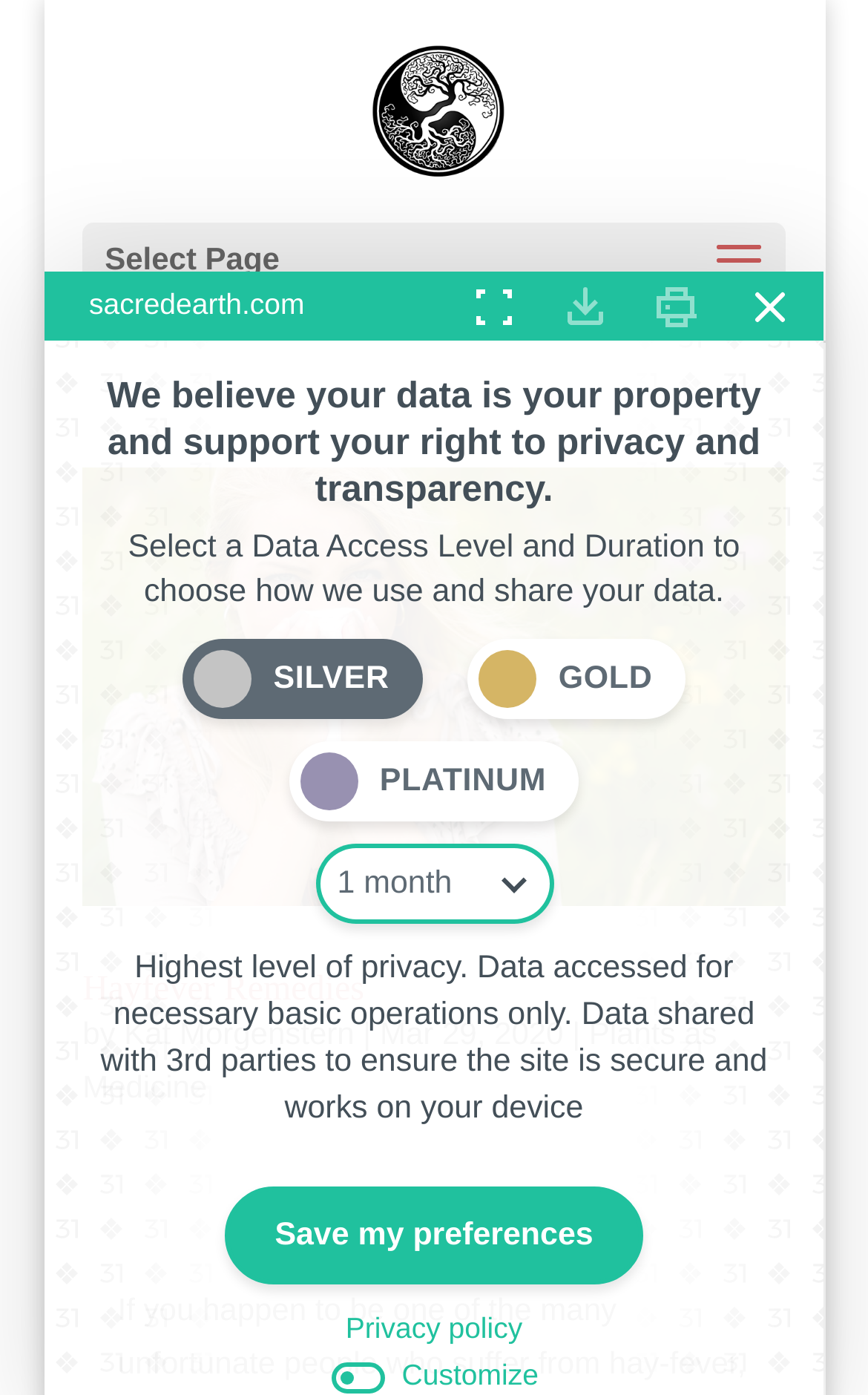Given the element description "parent_node: Hayfever Remedies", identify the bounding box of the corresponding UI element.

[0.095, 0.335, 0.905, 0.65]